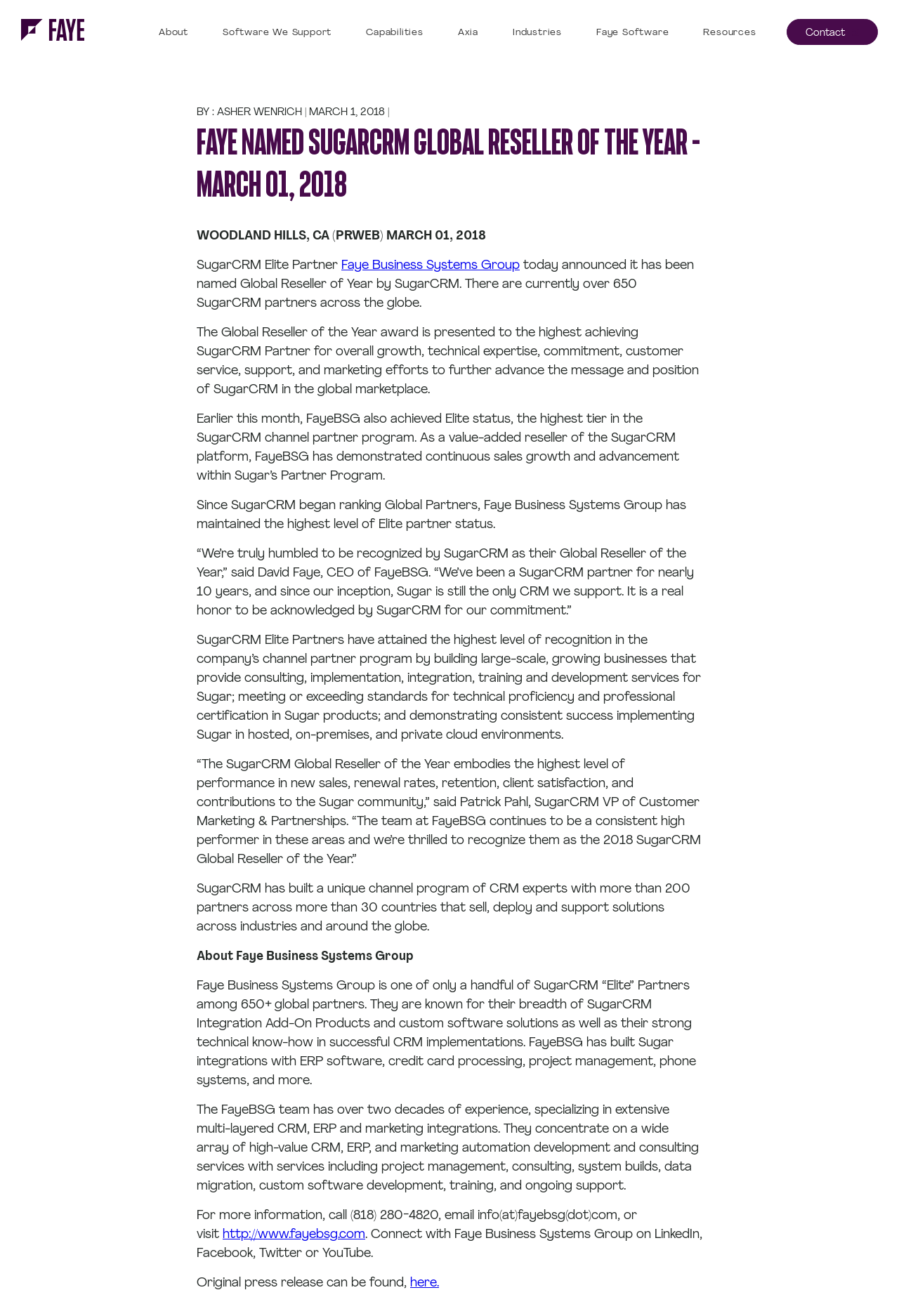Find the bounding box coordinates of the element's region that should be clicked in order to follow the given instruction: "Click Faye logo". The coordinates should consist of four float numbers between 0 and 1, i.e., [left, top, right, bottom].

[0.023, 0.014, 0.094, 0.031]